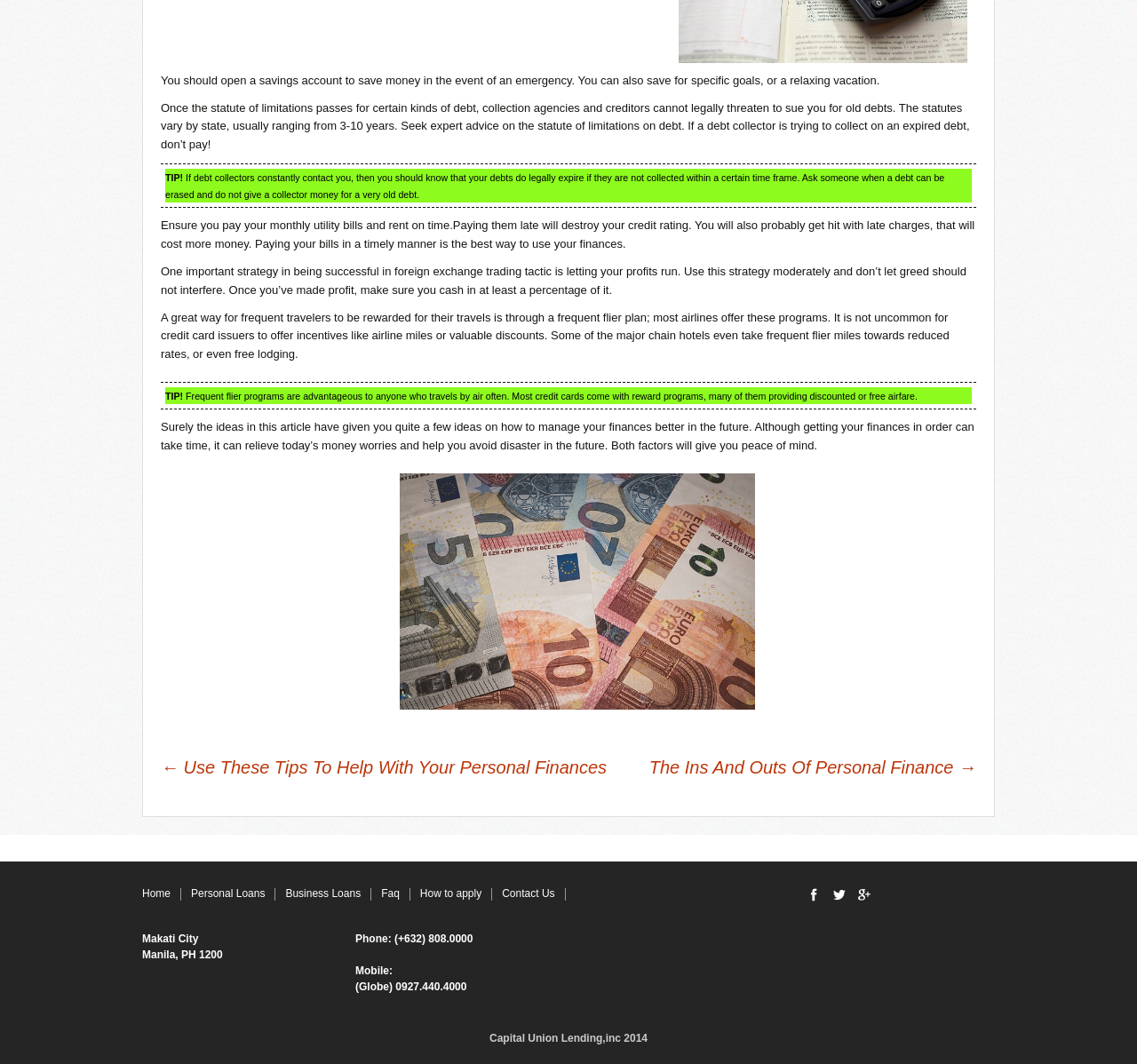Find the bounding box coordinates for the HTML element specified by: "How to apply".

[0.369, 0.834, 0.424, 0.846]